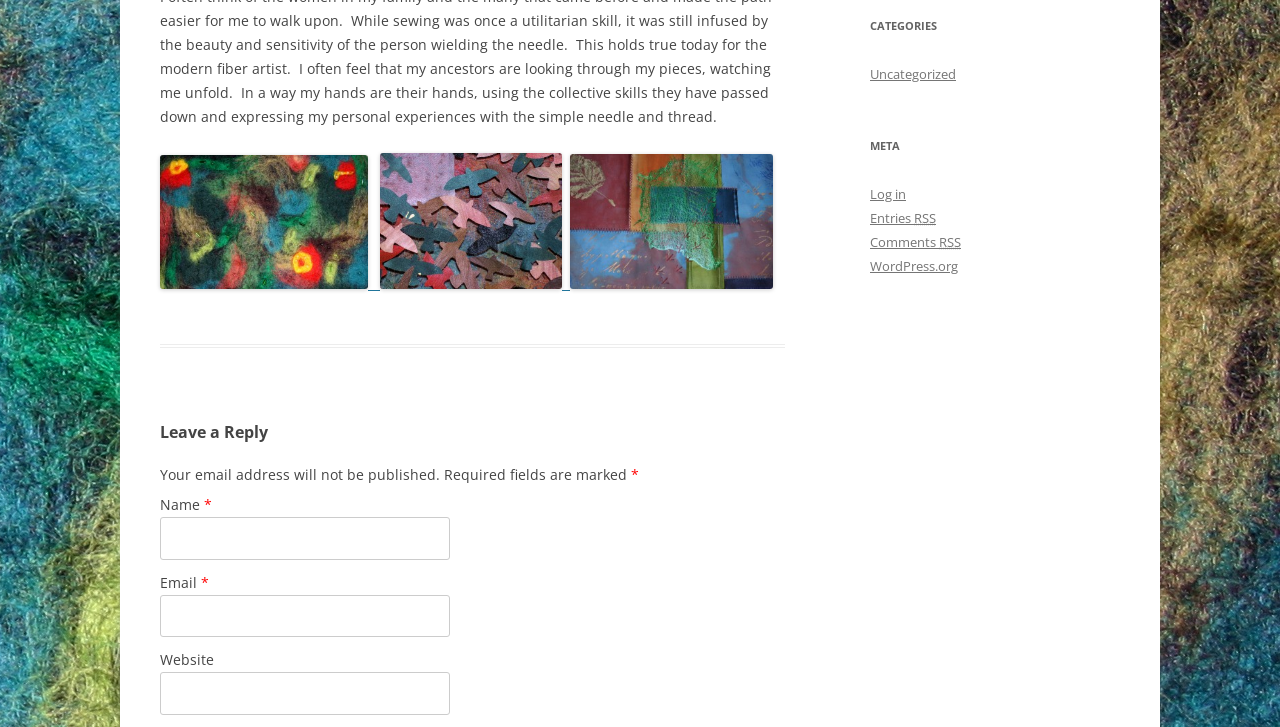Given the element description, predict the bounding box coordinates in the format (top-left x, top-left y, bottom-right x, bottom-right y). Make sure all values are between 0 and 1. Here is the element description: Uncategorized

[0.68, 0.09, 0.747, 0.115]